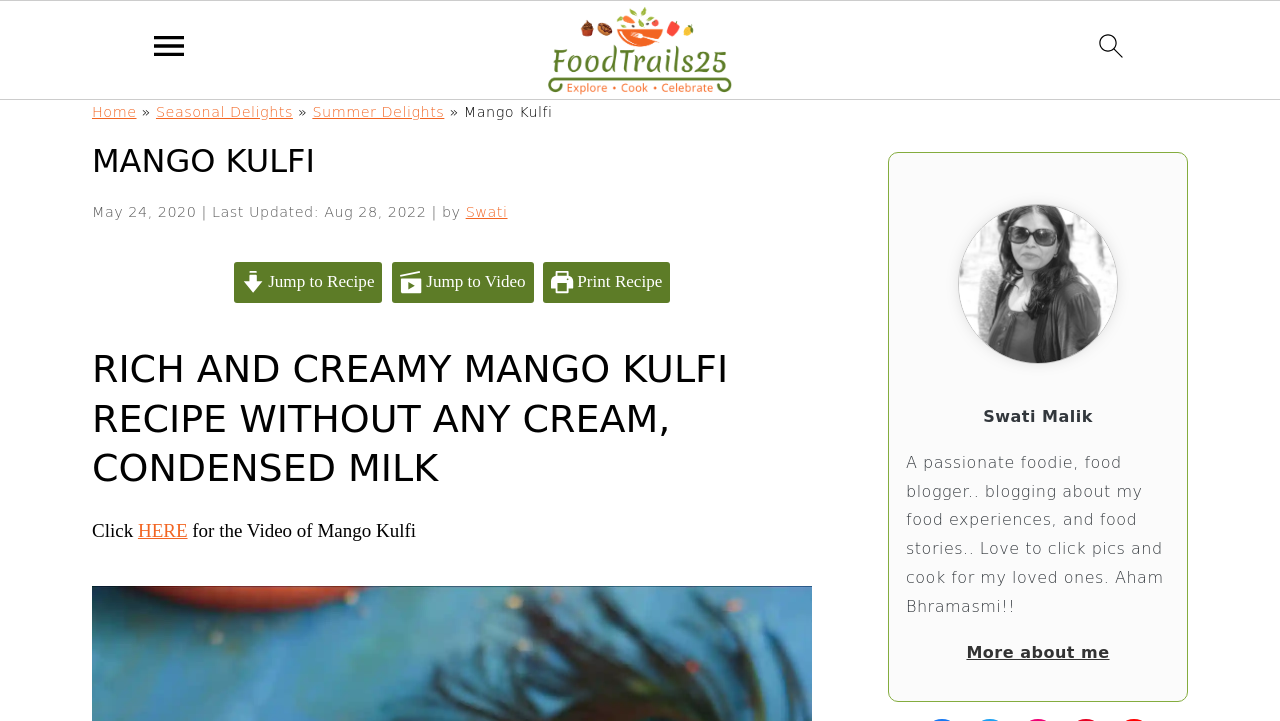Determine the bounding box coordinates of the section to be clicked to follow the instruction: "read more about the author". The coordinates should be given as four float numbers between 0 and 1, formatted as [left, top, right, bottom].

[0.755, 0.891, 0.867, 0.918]